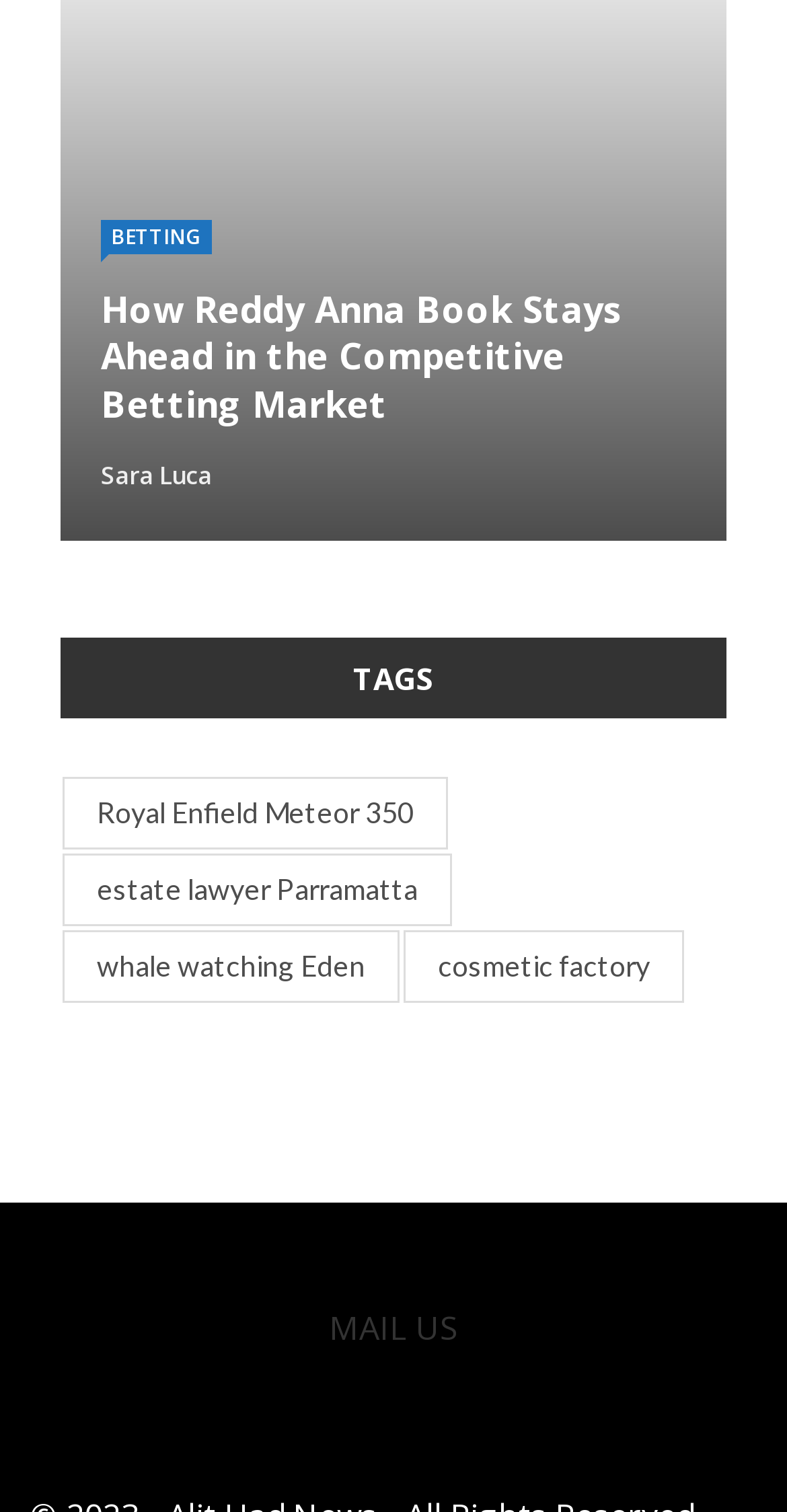What is the author of the article about water treatment systems?
Please provide a full and detailed response to the question.

I found the link 'Sara Luca' next to the heading 'Gear Pumps for Water Treatment Systems: Reliability & Durability in Harsh Environments', which suggests that Sara Luca is the author of the article.